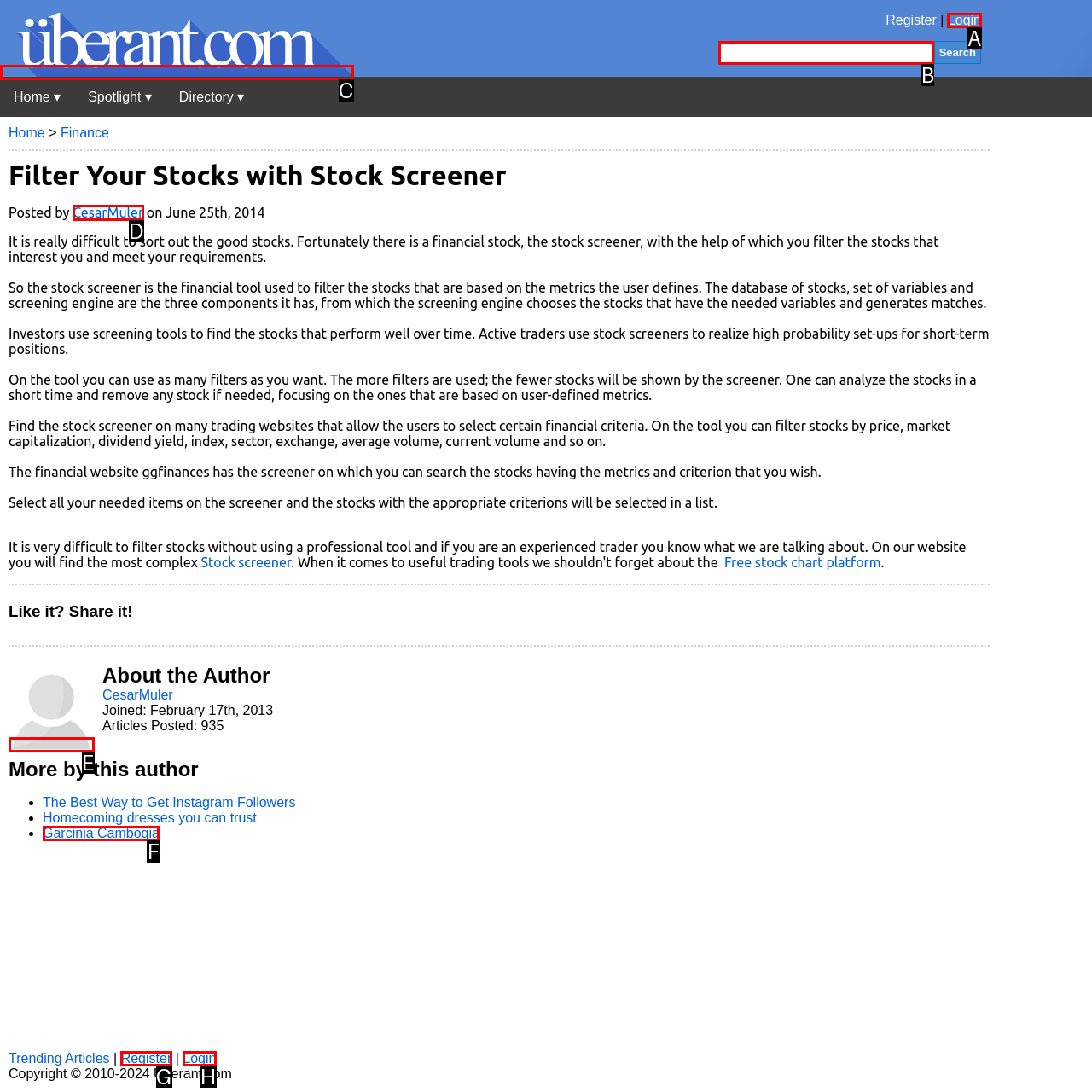Identify which HTML element matches the description: Garcinia Cambogia
Provide your answer in the form of the letter of the correct option from the listed choices.

F